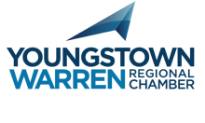Generate a comprehensive description of the image.

The image features the logo of the Youngstown Warren Regional Chamber, a prominent organization that serves the business community in the Youngstown and Warren areas. The logo incorporates a sleek, modern design with a stylized blue arrow that symbolizes growth and progress. Accompanying the arrow is the text "YOUNGSTOWN WARREN REGIONAL CHAMBER," presented in a bold, professional font that reflects the chamber's commitment to fostering economic development, networking, and support for local businesses. This visual identity is integral to the chamber's branding efforts as it represents a collaborative environment aimed at enhancing regional prosperity and community engagement.